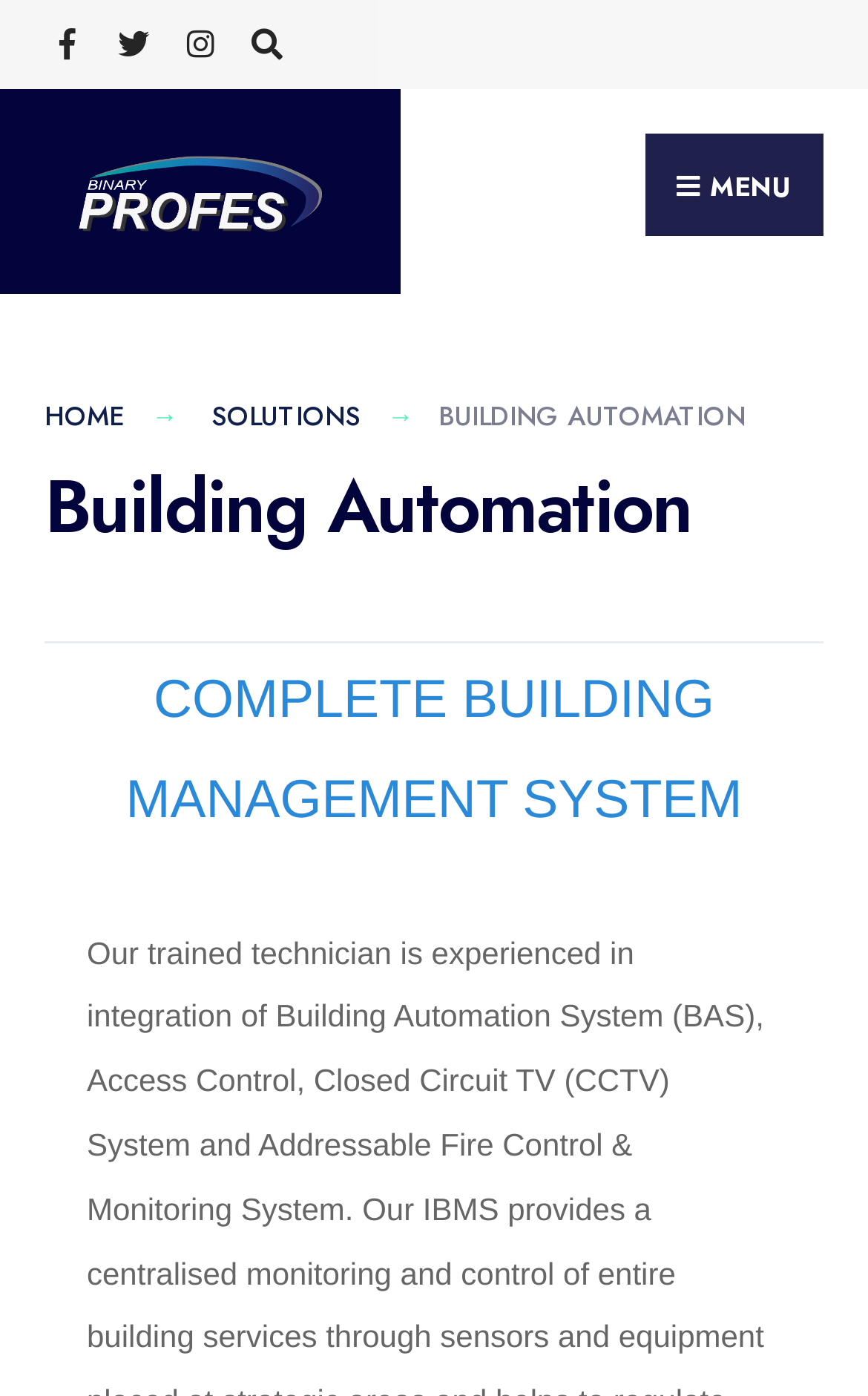Please specify the bounding box coordinates of the area that should be clicked to accomplish the following instruction: "Go to home page". The coordinates should consist of four float numbers between 0 and 1, i.e., [left, top, right, bottom].

[0.051, 0.285, 0.144, 0.313]